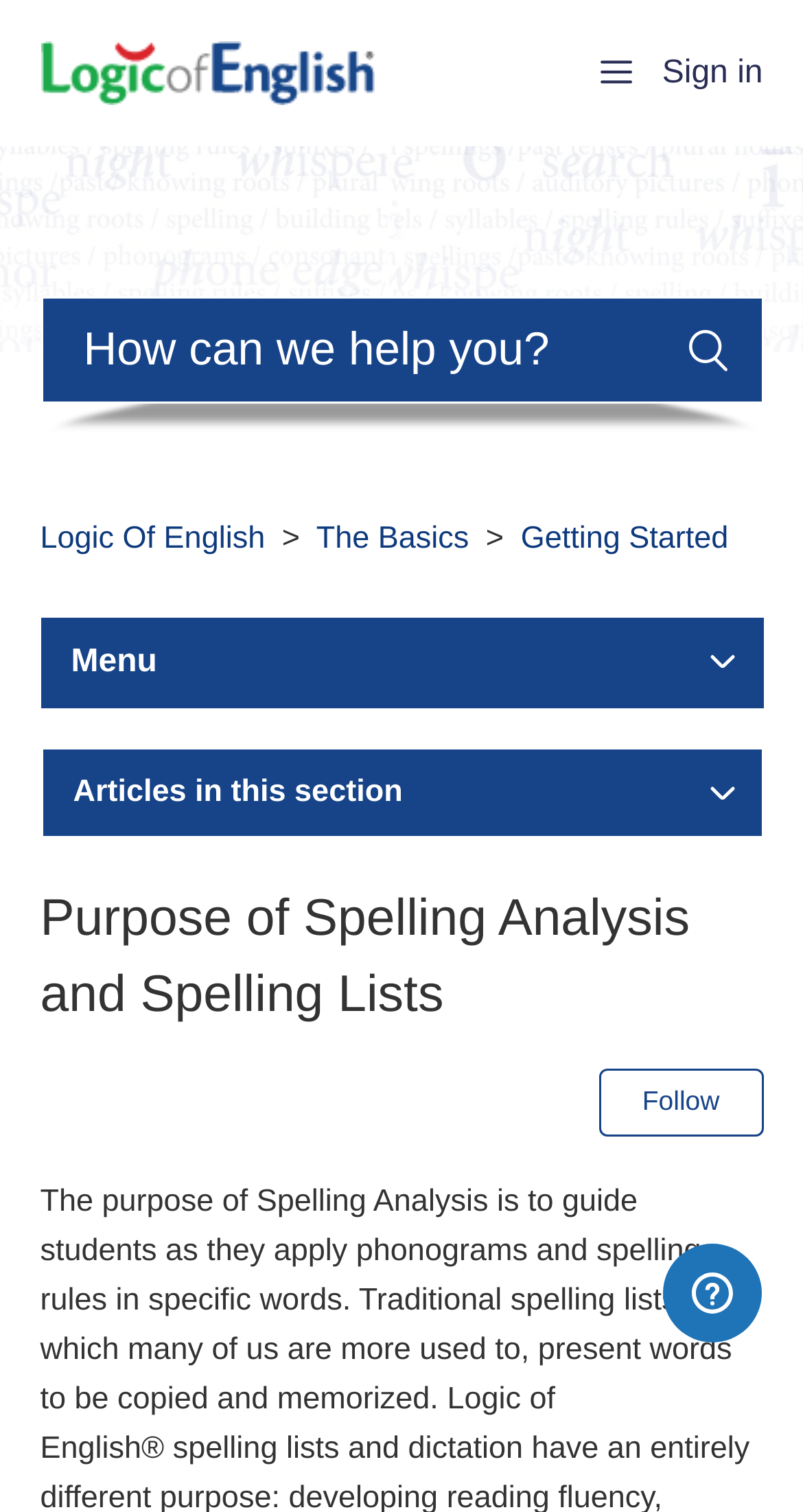Please identify the bounding box coordinates of the region to click in order to complete the task: "Toggle navigation menu". The coordinates must be four float numbers between 0 and 1, specified as [left, top, right, bottom].

[0.747, 0.035, 0.788, 0.061]